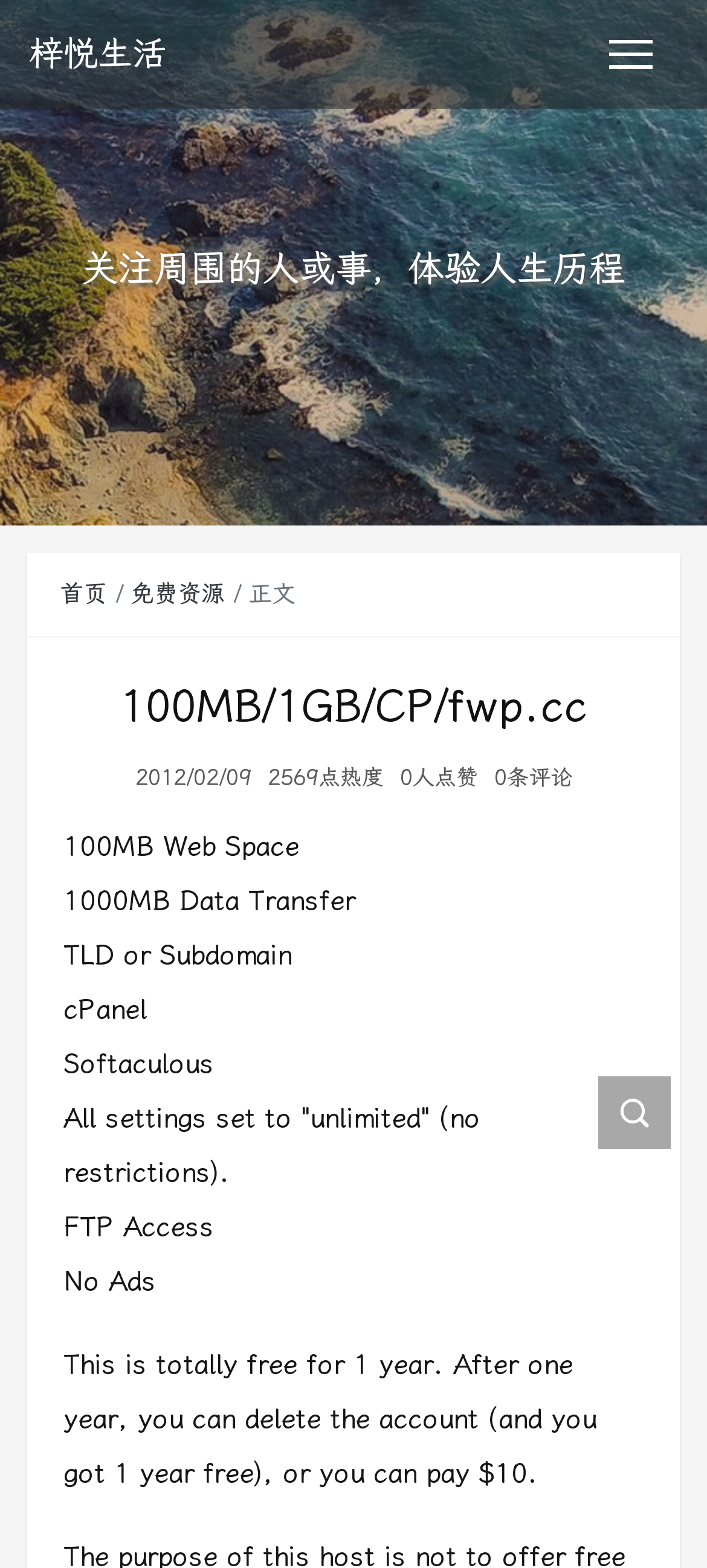What is the control panel used?
Please provide a comprehensive answer based on the details in the screenshot.

The webpage lists 'cPanel' as one of the features, indicating that the control panel used is cPanel.